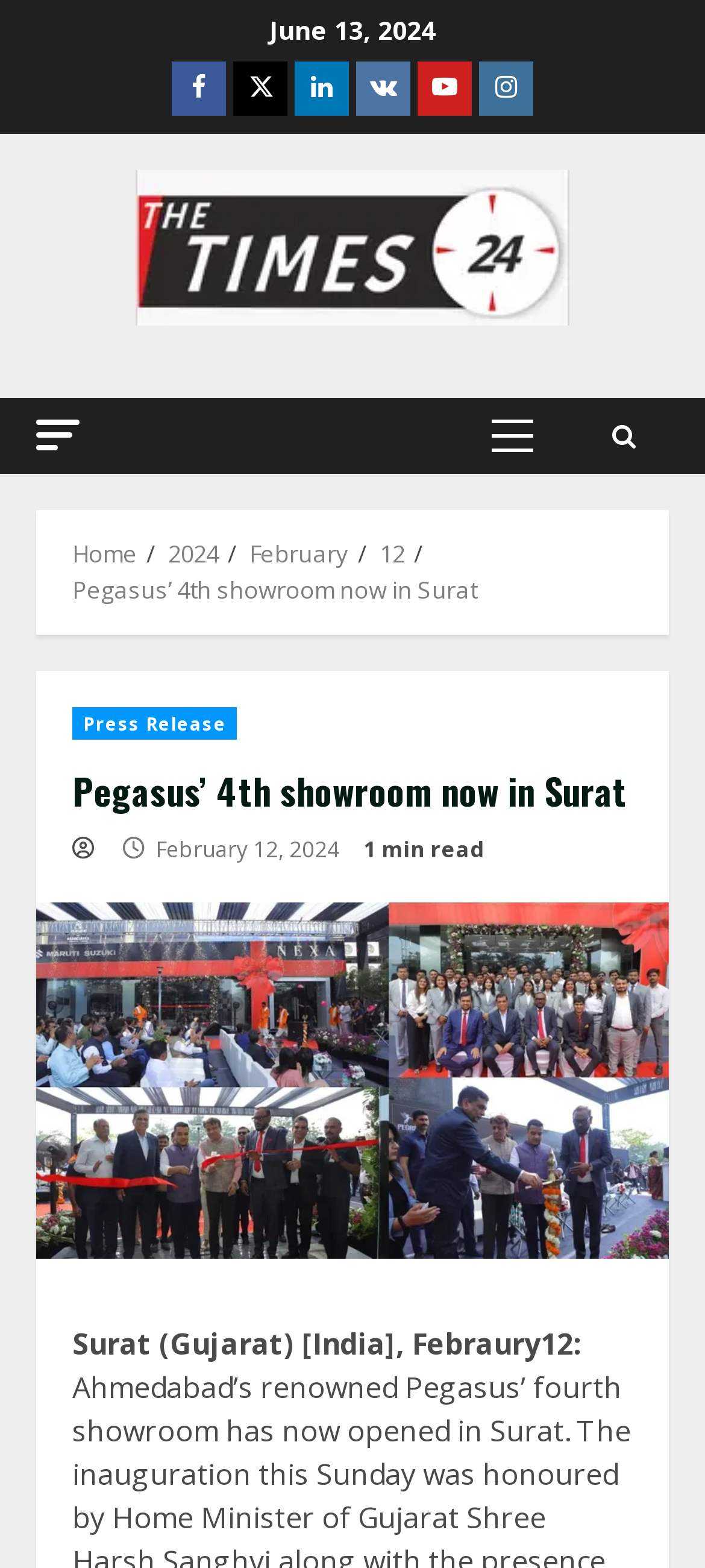Given the element description, predict the bounding box coordinates in the format (top-left x, top-left y, bottom-right x, bottom-right y). Make sure all values are between 0 and 1. Here is the element description: Home

[0.103, 0.343, 0.195, 0.363]